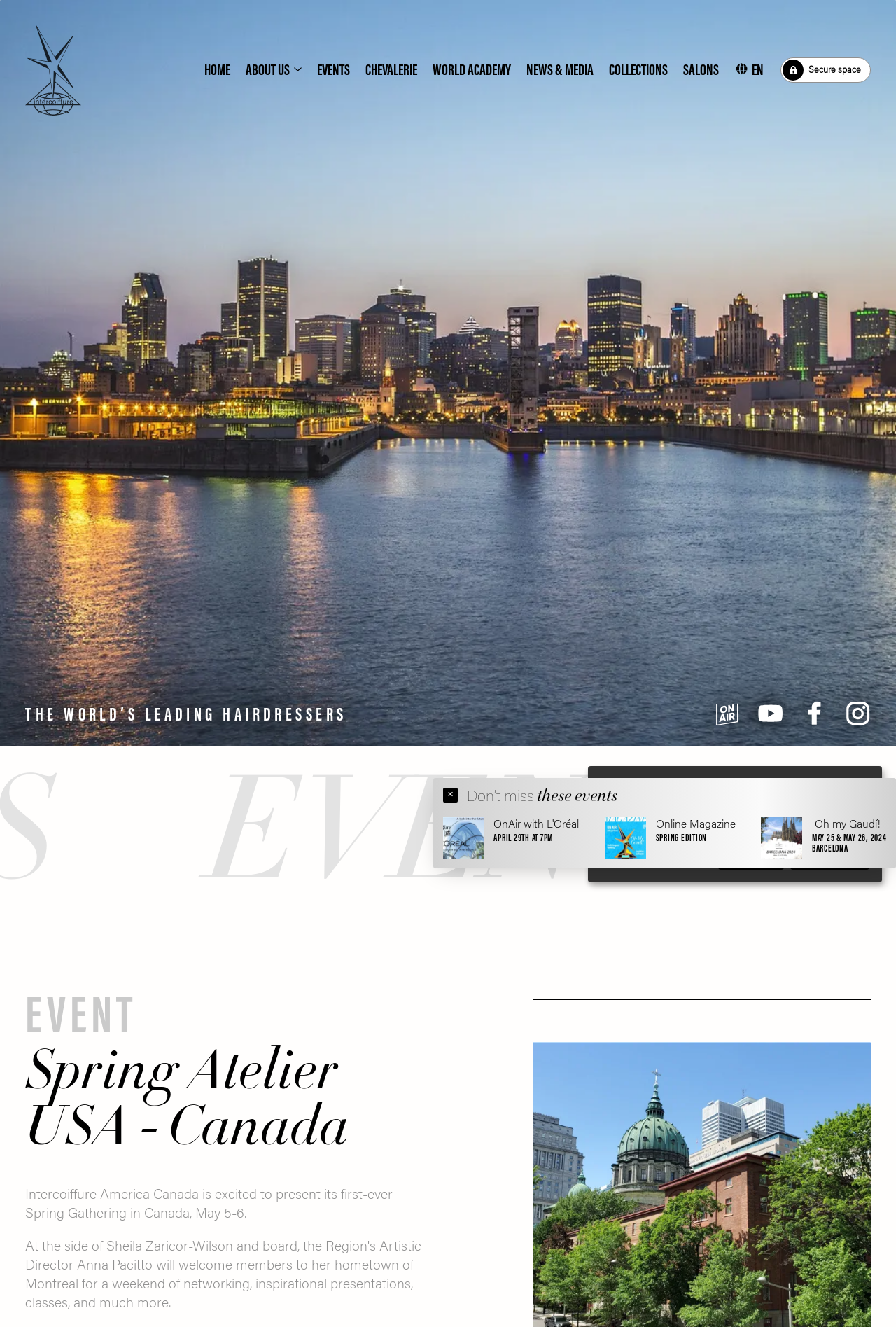Using the provided description title="Follow us on Facebook", find the bounding box coordinates for the UI element. Provide the coordinates in (top-left x, top-left y, bottom-right x, bottom-right y) format, ensuring all values are between 0 and 1.

[0.895, 0.528, 0.923, 0.547]